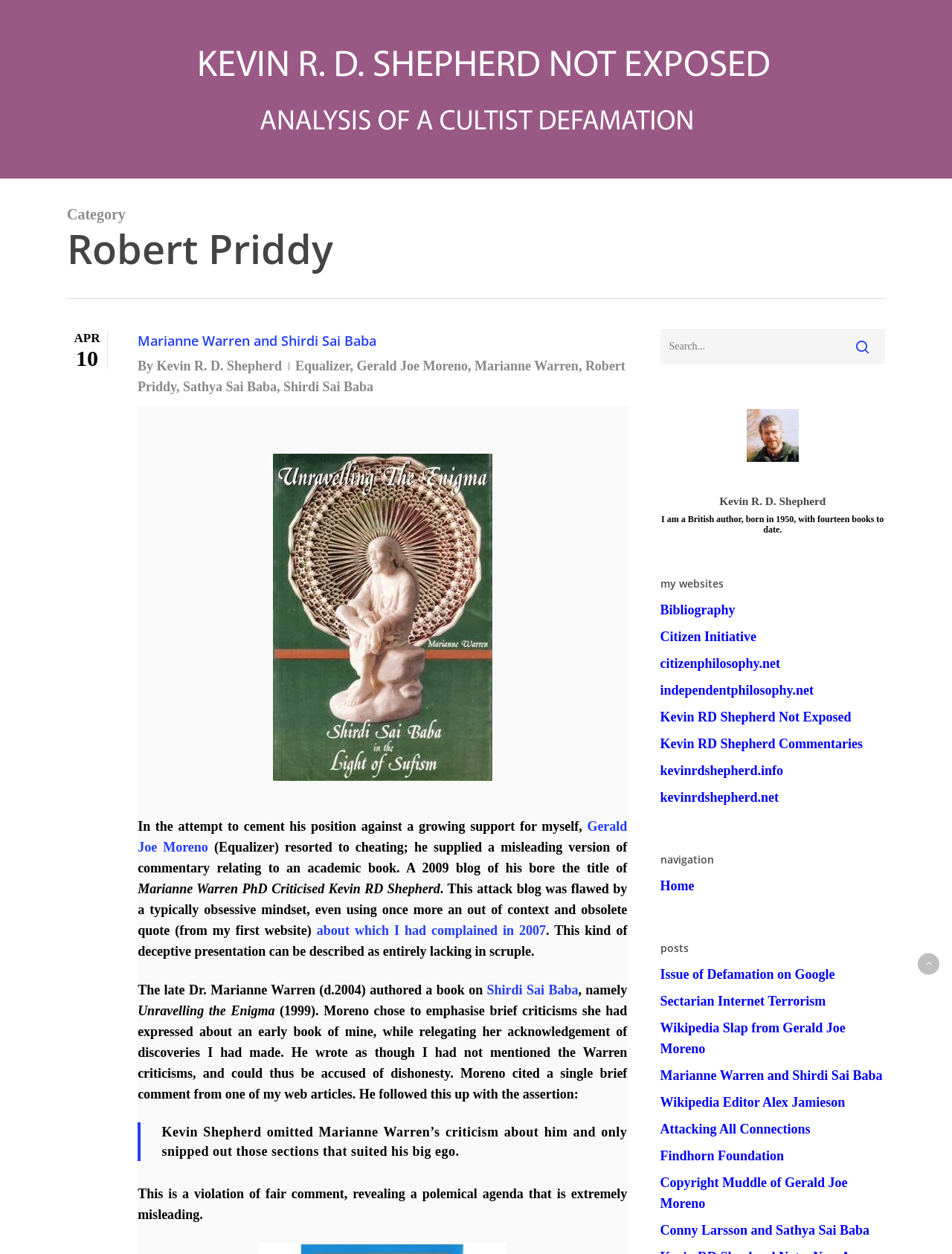Please specify the bounding box coordinates of the clickable region to carry out the following instruction: "Go to the top of the page". The coordinates should be four float numbers between 0 and 1, in the format [left, top, right, bottom].

[0.964, 0.76, 0.987, 0.777]